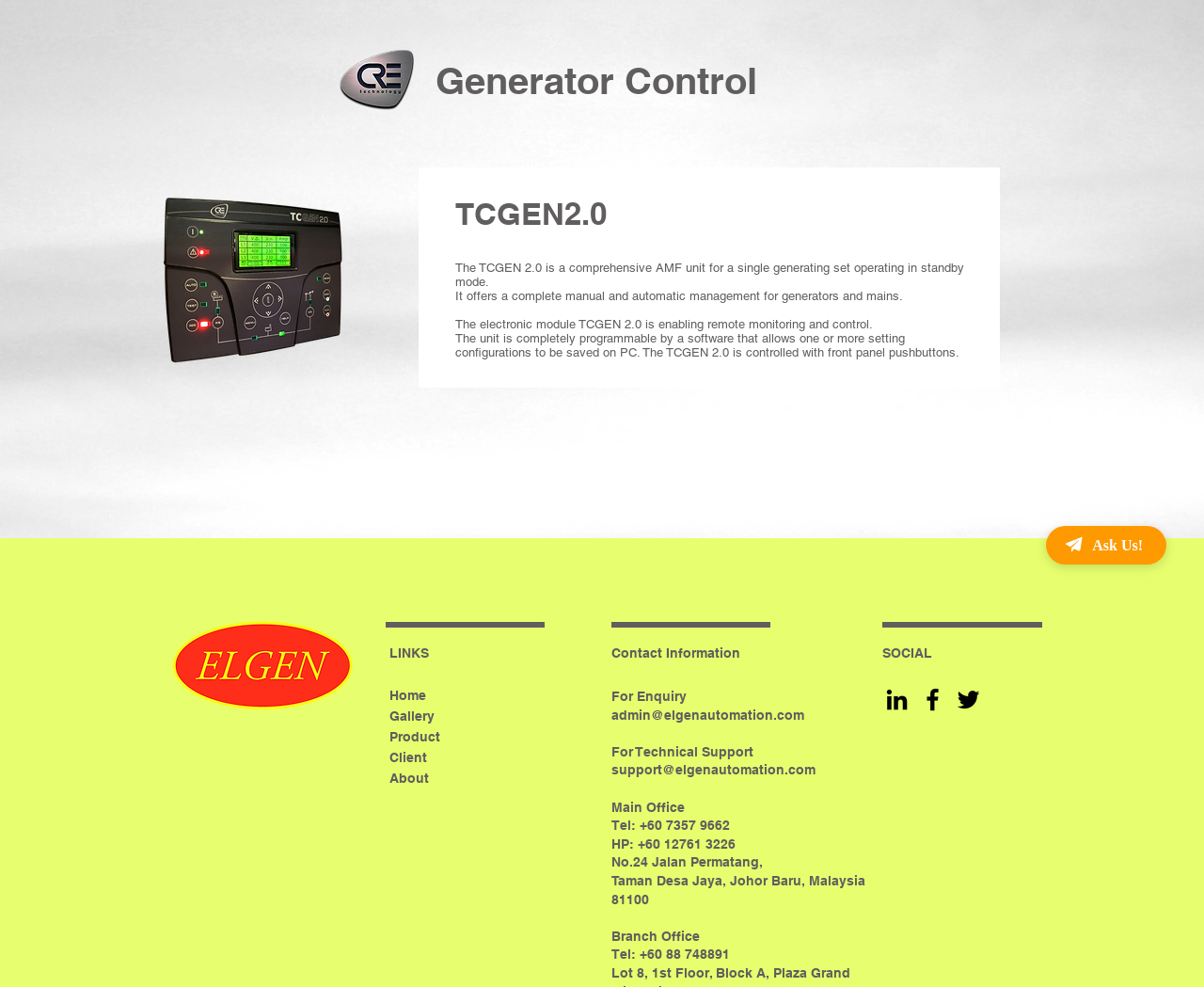Identify the bounding box for the given UI element using the description provided. Coordinates should be in the format (top-left x, top-left y, bottom-right x, bottom-right y) and must be between 0 and 1. Here is the description: aria-label="Black LinkedIn Icon"

[0.733, 0.694, 0.757, 0.724]